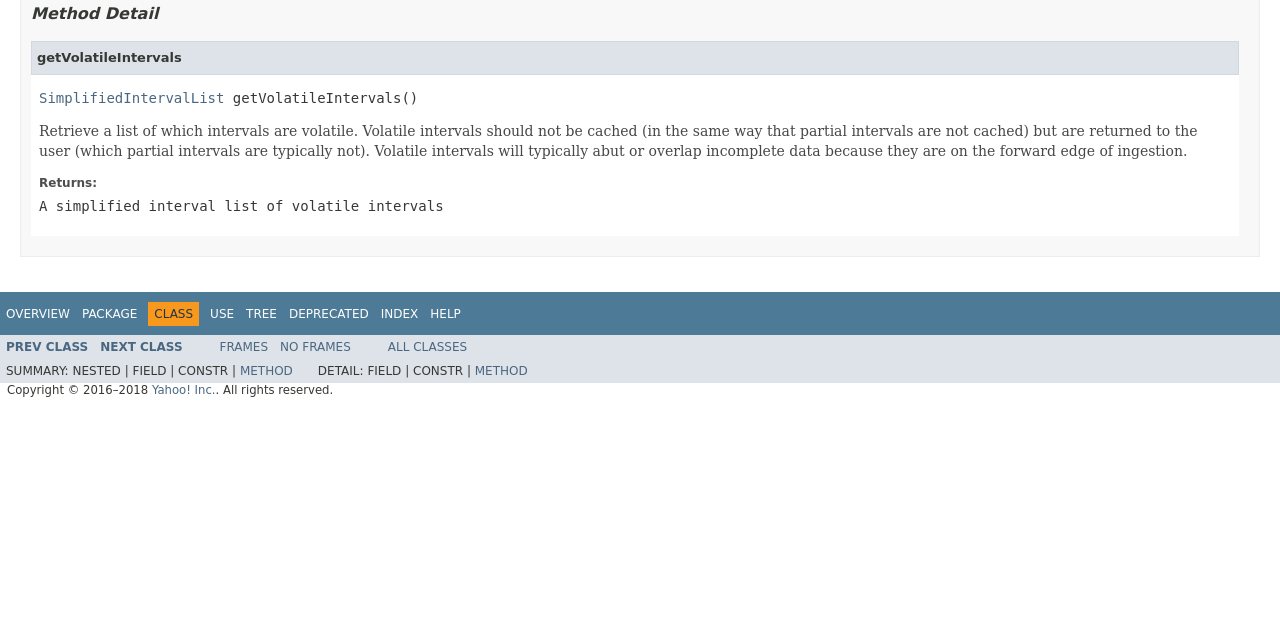Given the element description Package, predict the bounding box coordinates for the UI element in the webpage screenshot. The format should be (top-left x, top-left y, bottom-right x, bottom-right y), and the values should be between 0 and 1.

[0.064, 0.479, 0.107, 0.501]